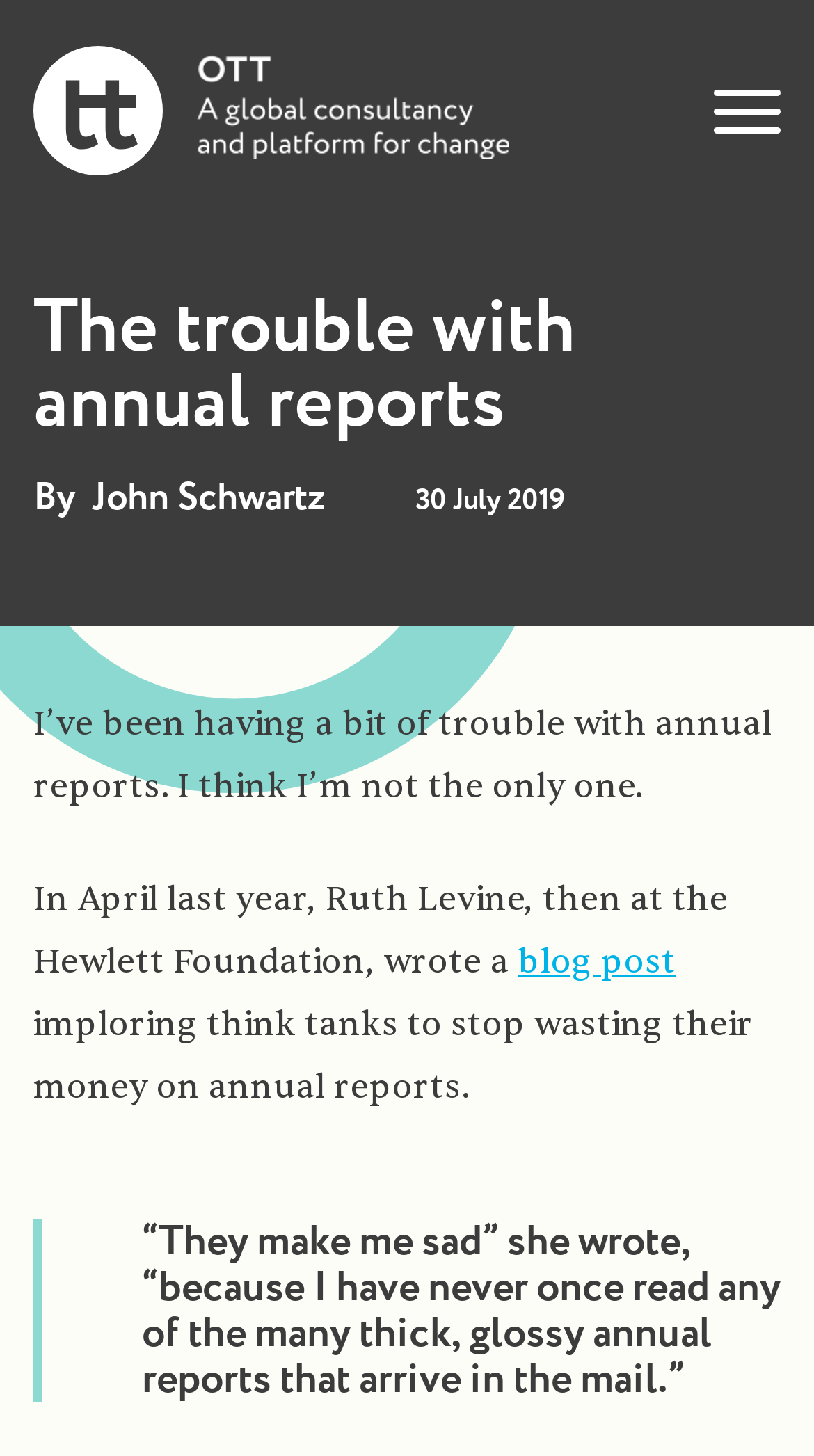What is the author's opinion about annual reports?
Look at the screenshot and respond with a single word or phrase.

They make him sad